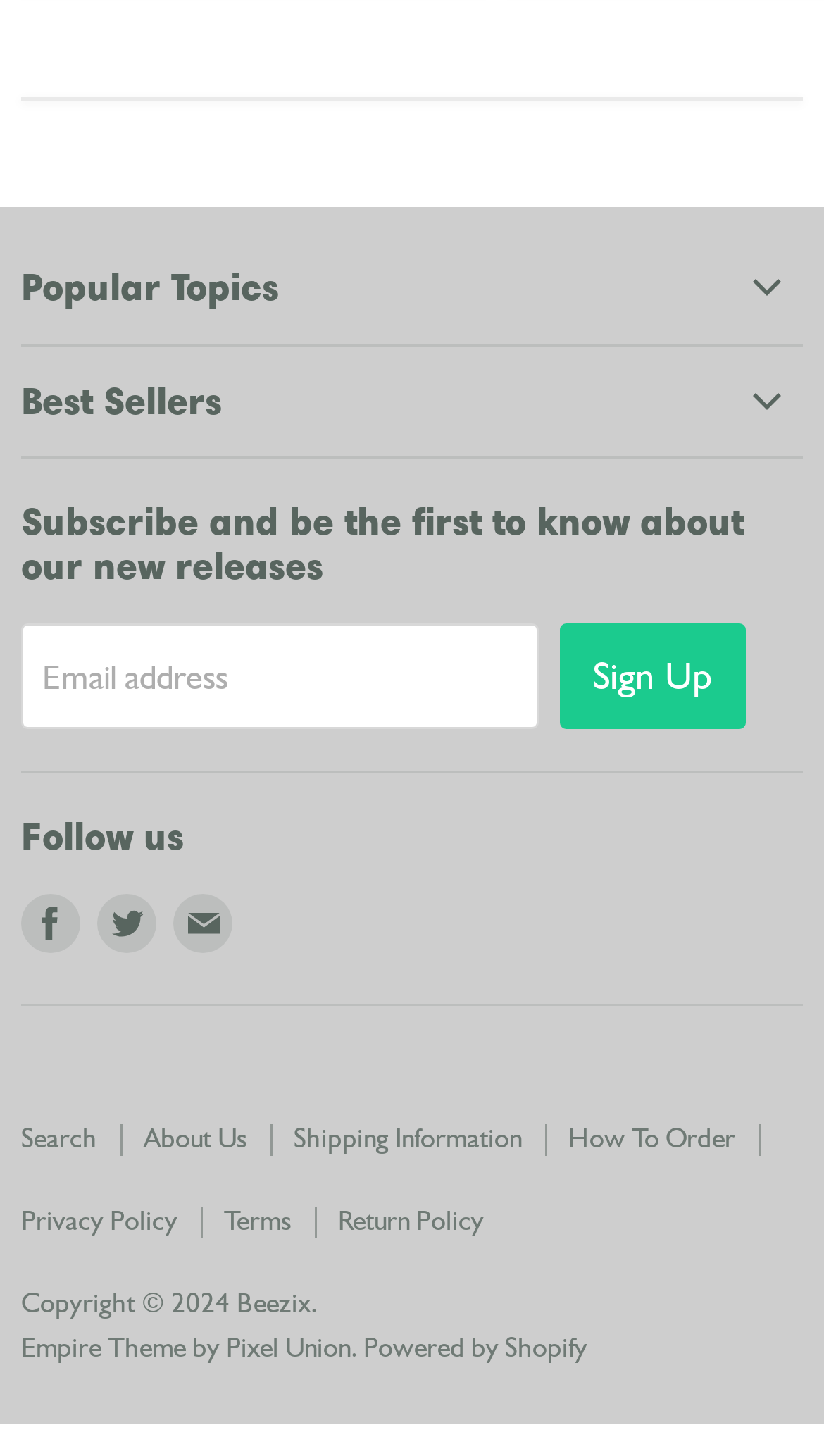Identify the bounding box coordinates of the specific part of the webpage to click to complete this instruction: "Click on the 'Sign Up' button".

[0.678, 0.449, 0.904, 0.523]